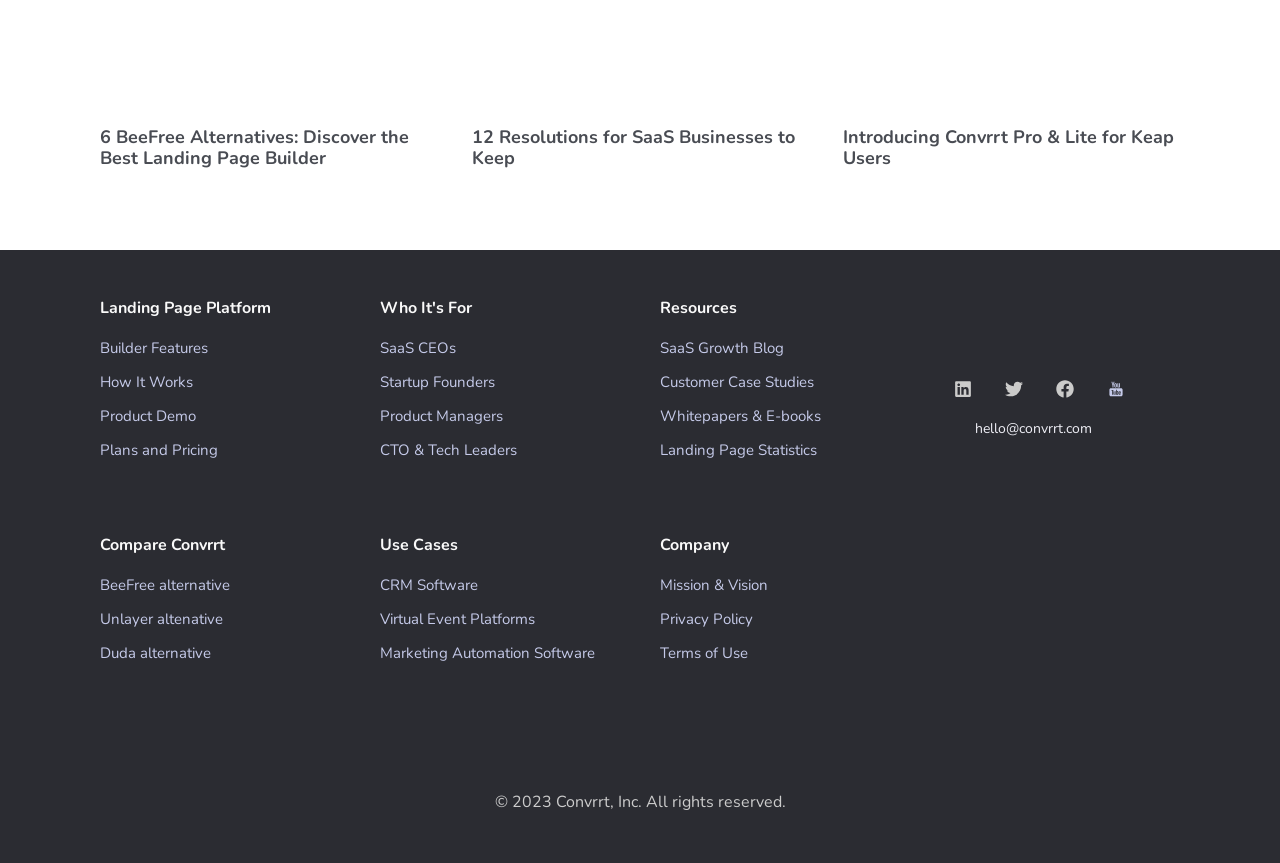What are the three types of users who can benefit from this tool?
Based on the visual details in the image, please answer the question thoroughly.

The answer can be inferred from the 'Who It's For' section, which lists three types of users who can benefit from this tool, namely SaaS CEOs, Startup Founders, and Product Managers.